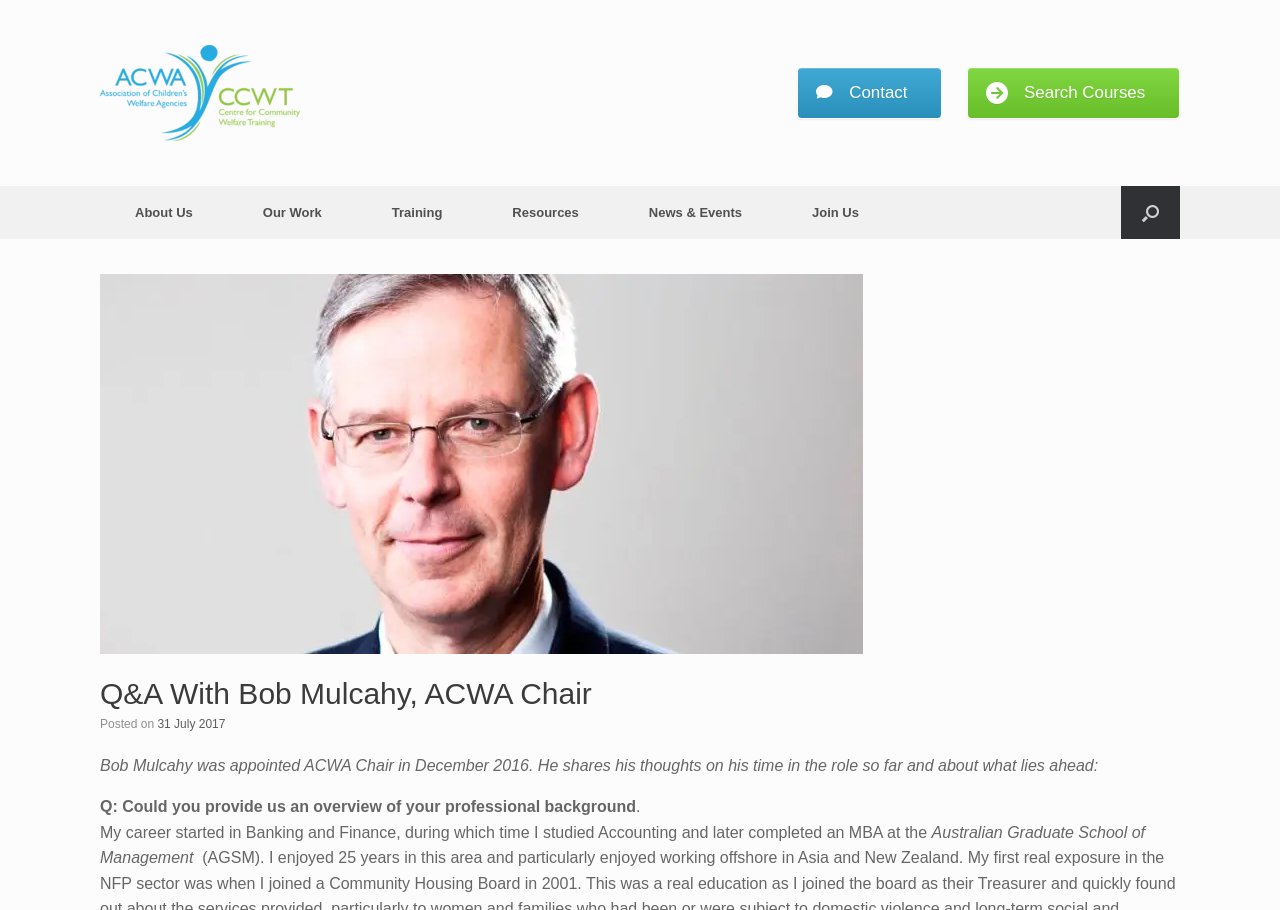What is the date of the Q&A session?
Ensure your answer is thorough and detailed.

I determined the answer by looking at the link element with the text '31 July 2017' and the corresponding time element, which suggests that this is the date of the Q&A session.